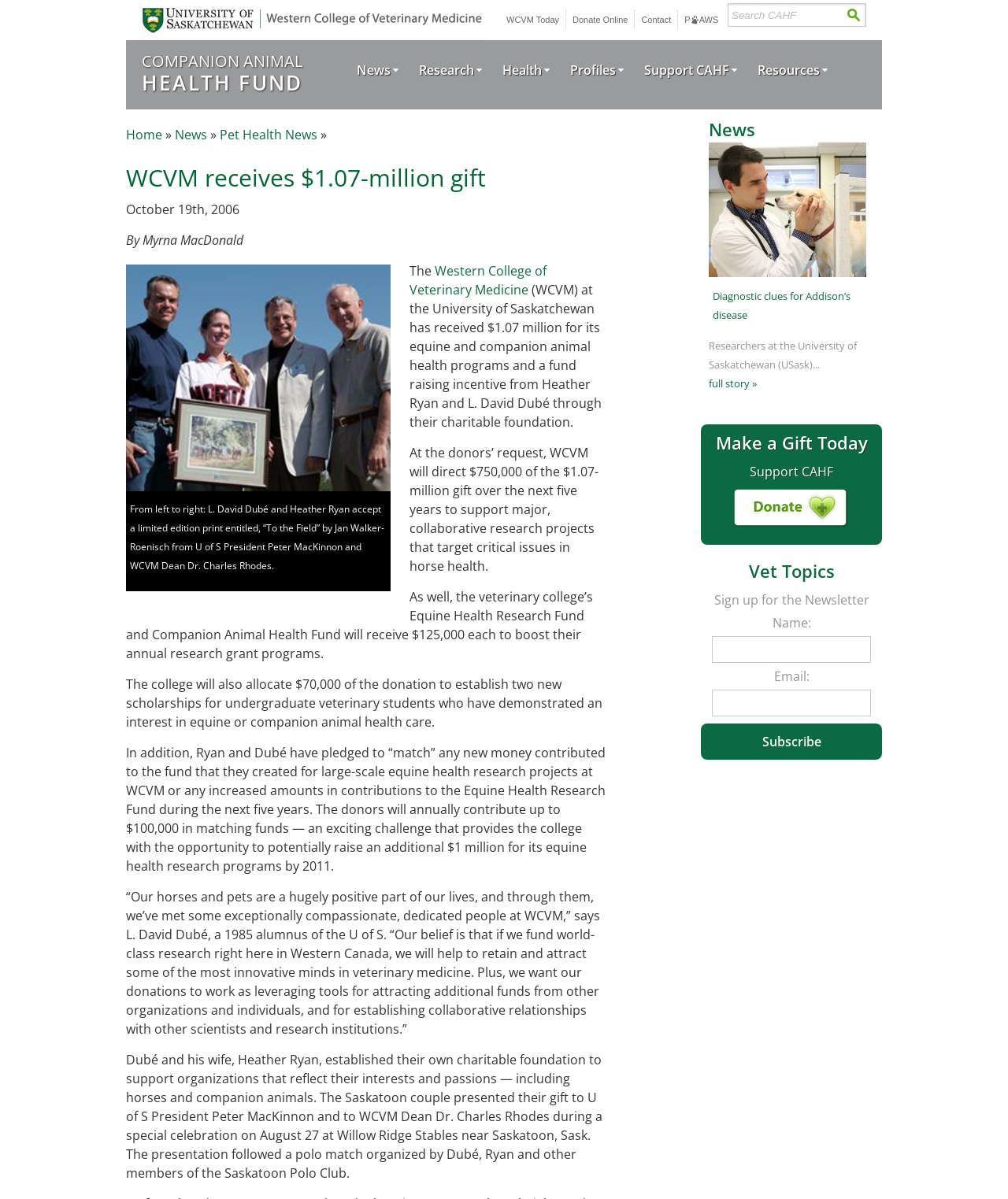Identify the bounding box coordinates of the region that needs to be clicked to carry out this instruction: "Donate online". Provide these coordinates as four float numbers ranging from 0 to 1, i.e., [left, top, right, bottom].

[0.568, 0.012, 0.623, 0.02]